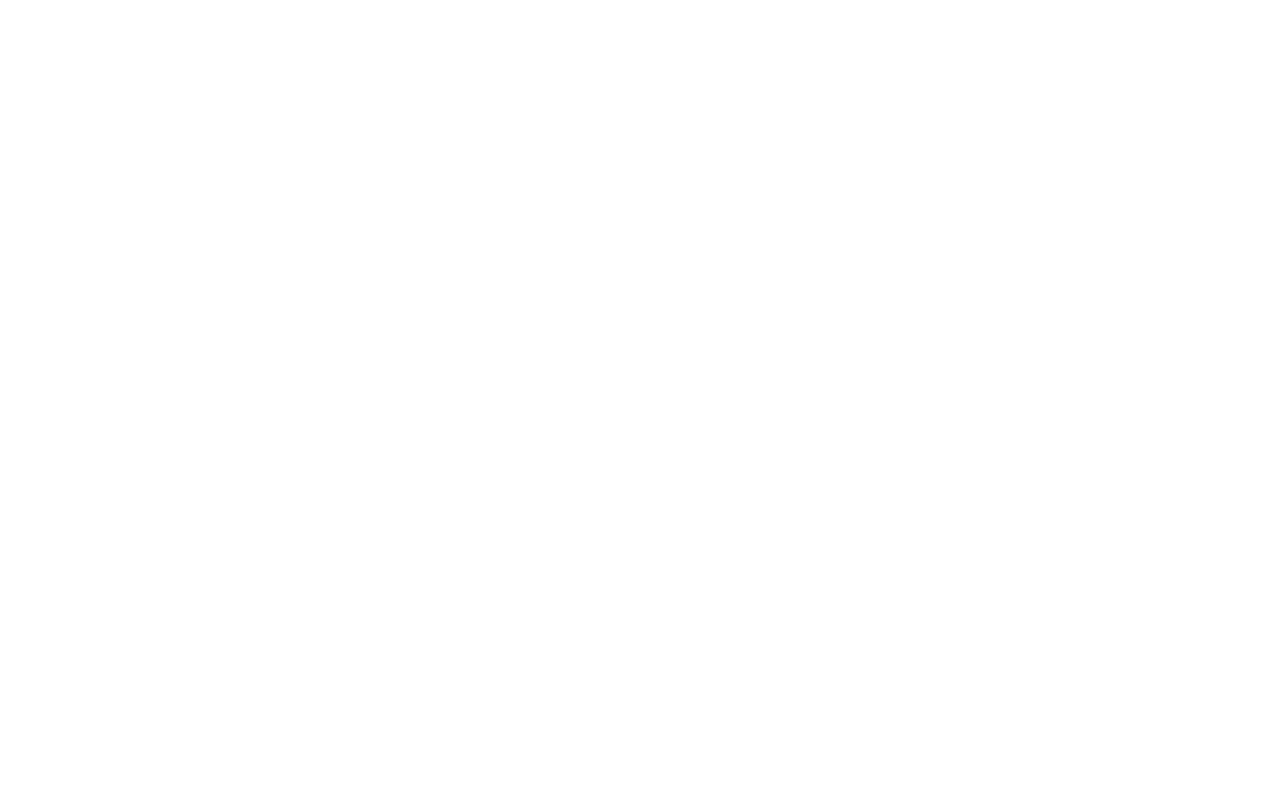What social media platforms is the news organization present on?
Provide a comprehensive and detailed answer to the question.

The 'Follow us' section contains links to the news organization's social media profiles, including LinkedIn and Facebook. This suggests that the organization is present on these platforms and users can follow them for updates.